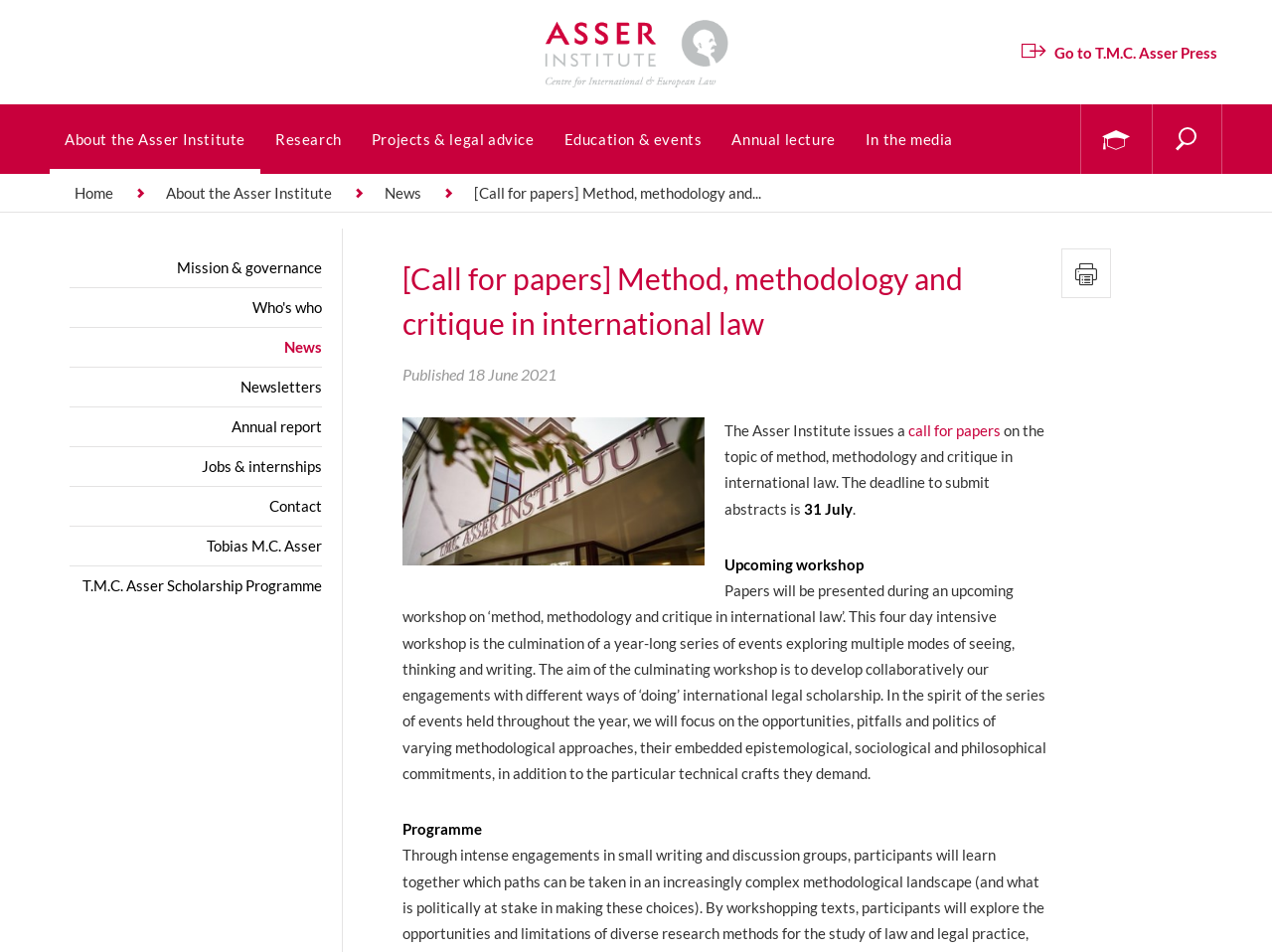Provide a one-word or brief phrase answer to the question:
What is the deadline to submit abstracts?

31 July